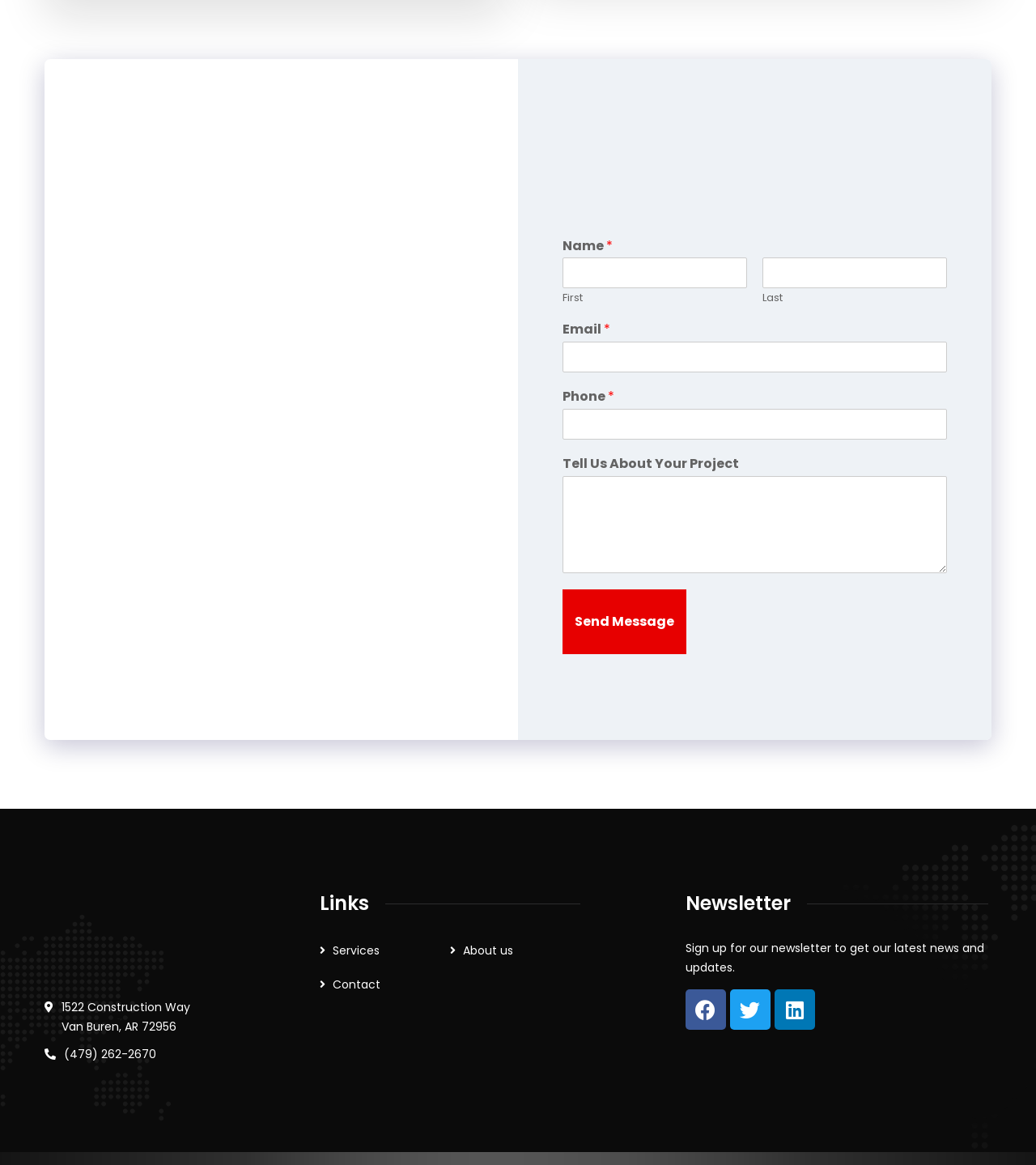Predict the bounding box of the UI element based on the description: "parent_node: Email * name="wpforms[fields][14]"". The coordinates should be four float numbers between 0 and 1, formatted as [left, top, right, bottom].

[0.543, 0.293, 0.914, 0.32]